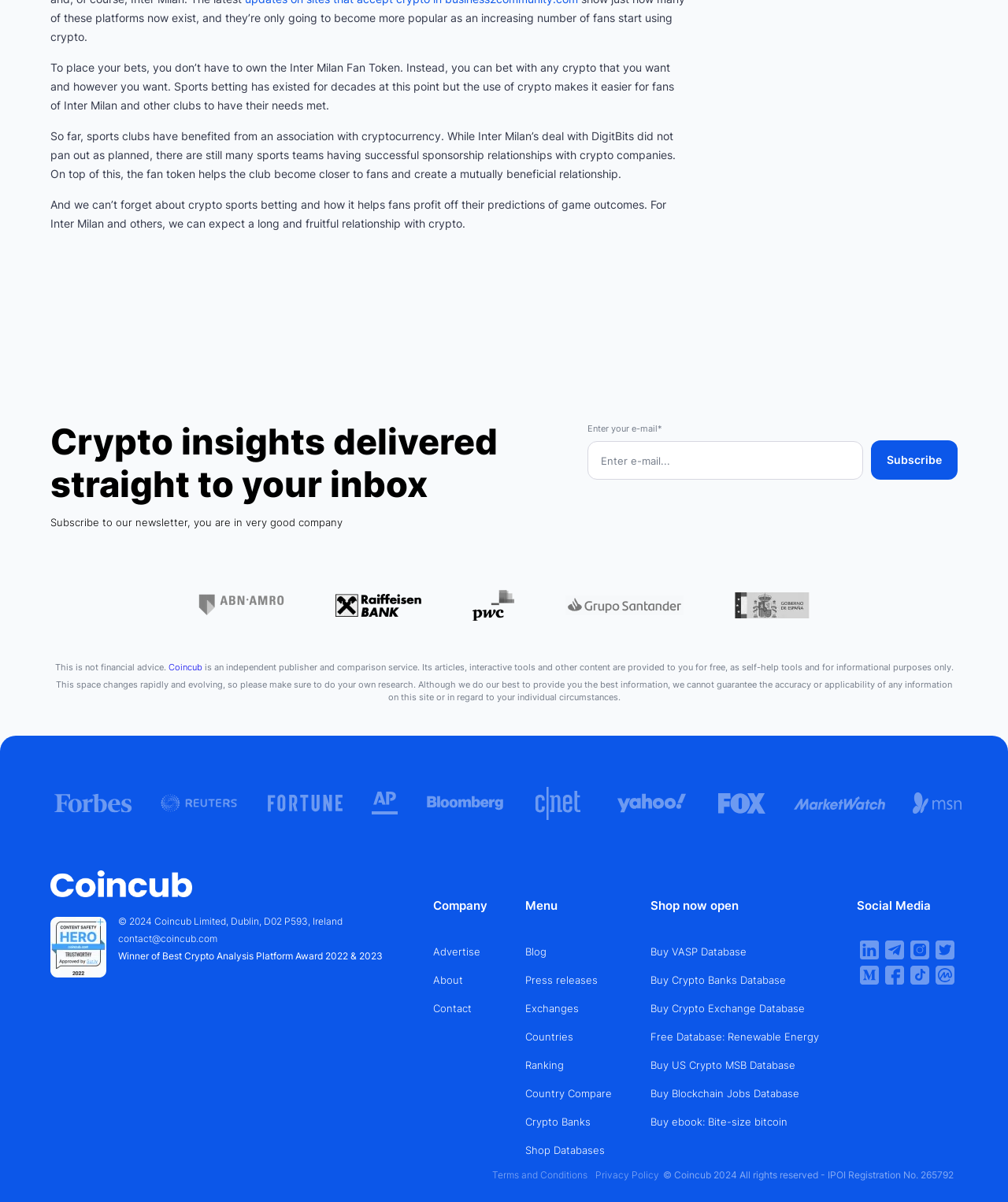What type of companies are partnered with Coincub?
Using the image as a reference, deliver a detailed and thorough answer to the question.

The webpage has a section with logos of various companies, including ABN AMRO, Raiffeisen bank, PWC, Grupo Santander, and Governo de España, which are all financial institutions, indicating that Coincub is partnered with these types of companies.